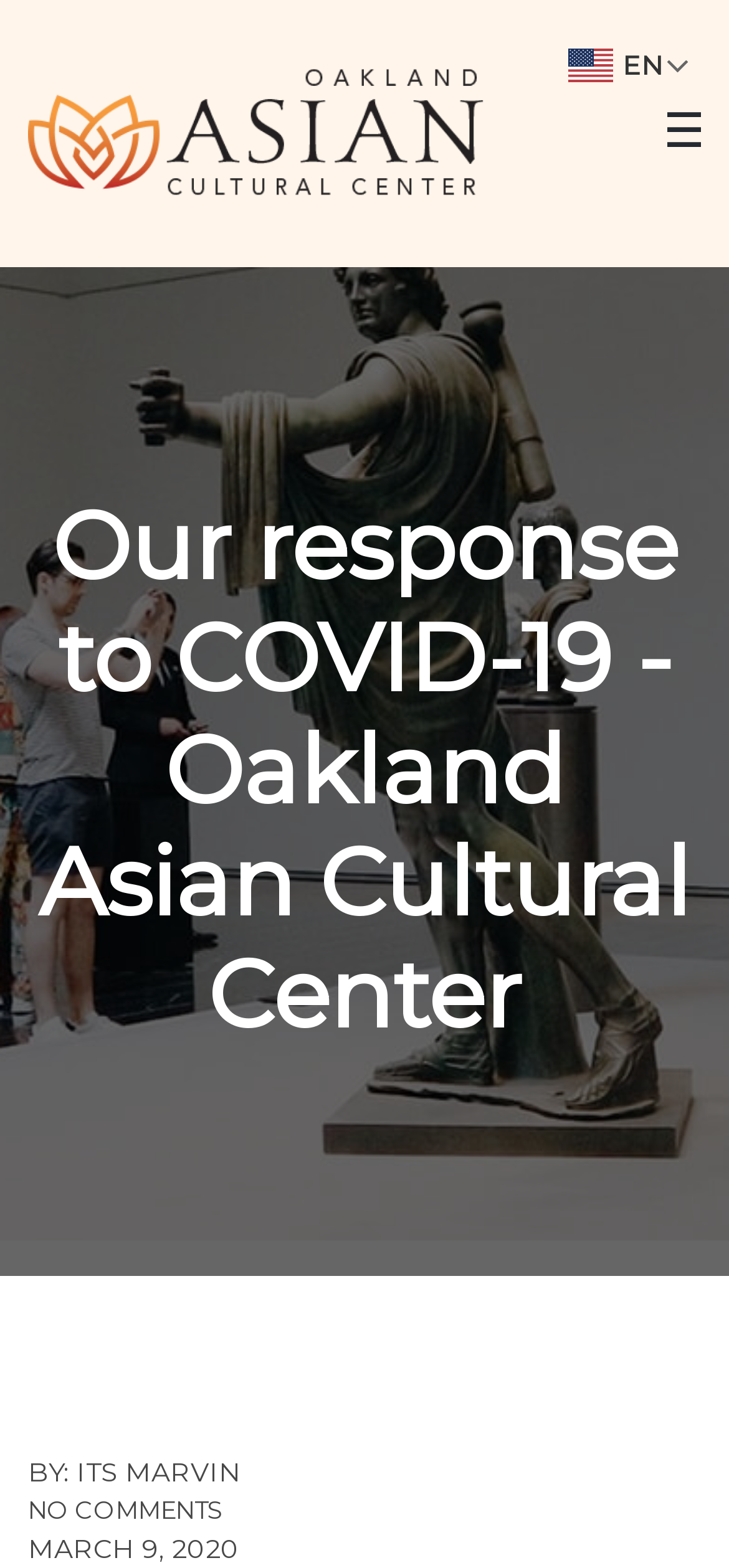Carefully observe the image and respond to the question with a detailed answer:
Who wrote the article?

I found the author of the article by looking at the bottom of the page, where I saw a link element labeled 'BY: ITS MARVIN', indicating that the article was written by ITS MARVIN.